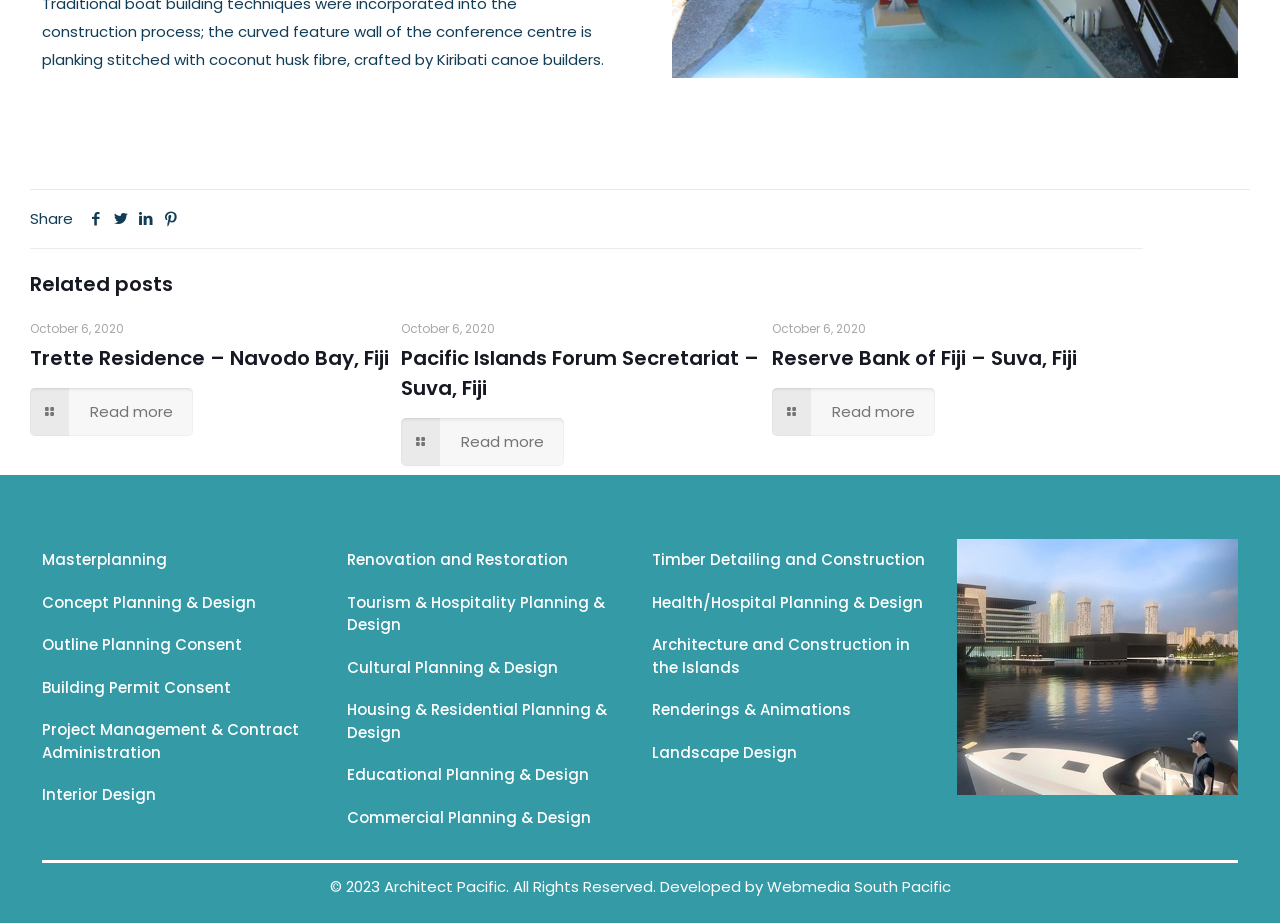Please find the bounding box coordinates (top-left x, top-left y, bottom-right x, bottom-right y) in the screenshot for the UI element described as follows: Educational Planning & Design

[0.271, 0.817, 0.491, 0.863]